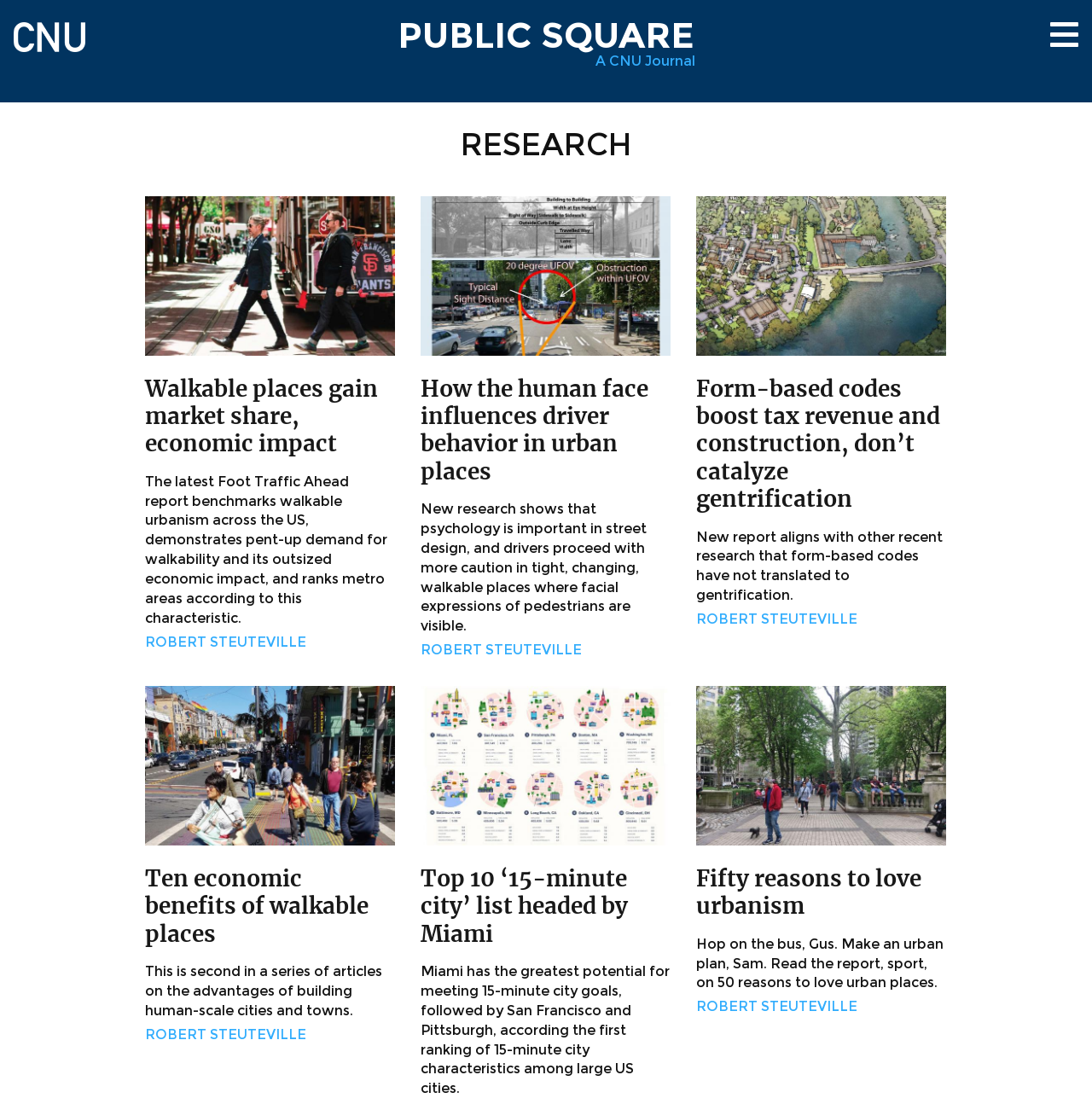Use a single word or phrase to respond to the question:
What is the topic of the article 'Walkable places gain market share, economic impact'?

Walkability